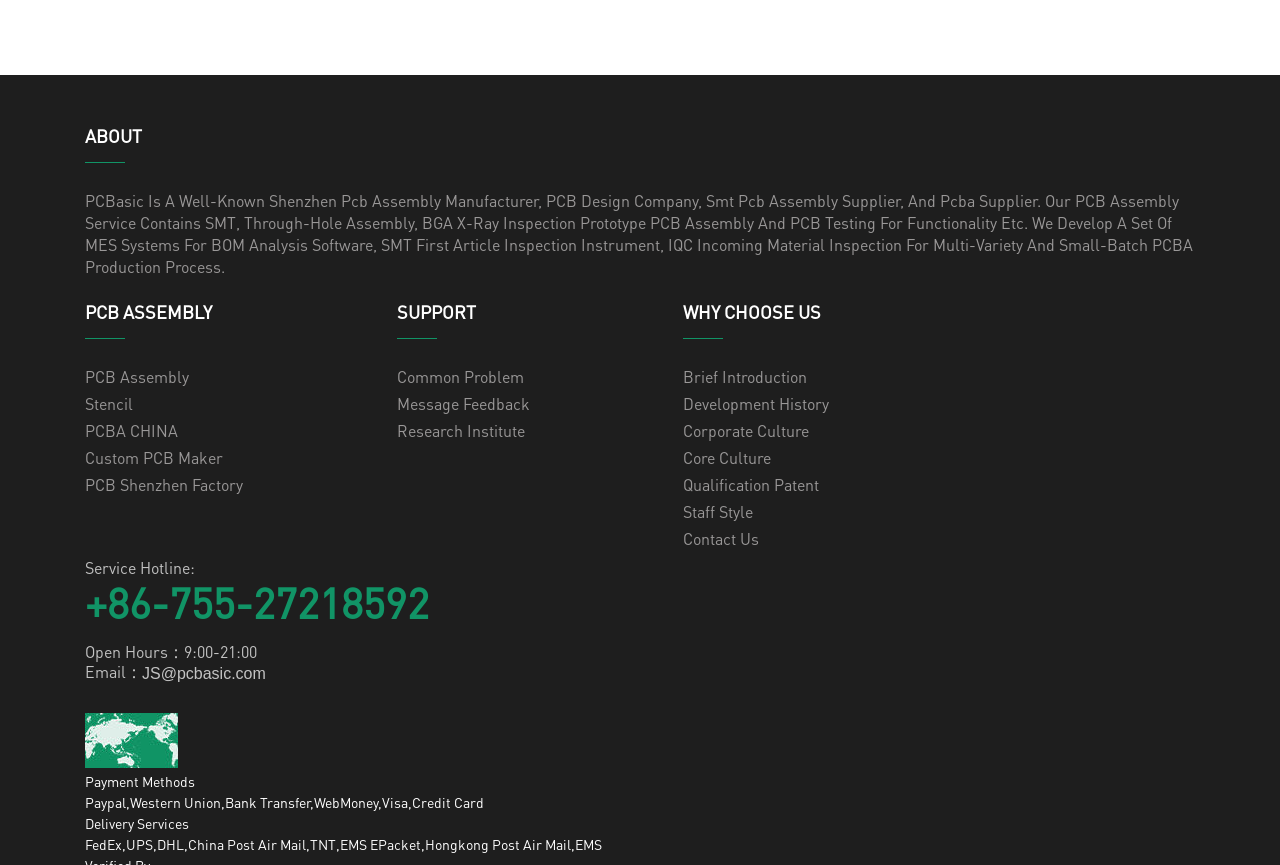Determine the bounding box coordinates for the area that should be clicked to carry out the following instruction: "Click on ABOUT link".

[0.066, 0.145, 0.934, 0.17]